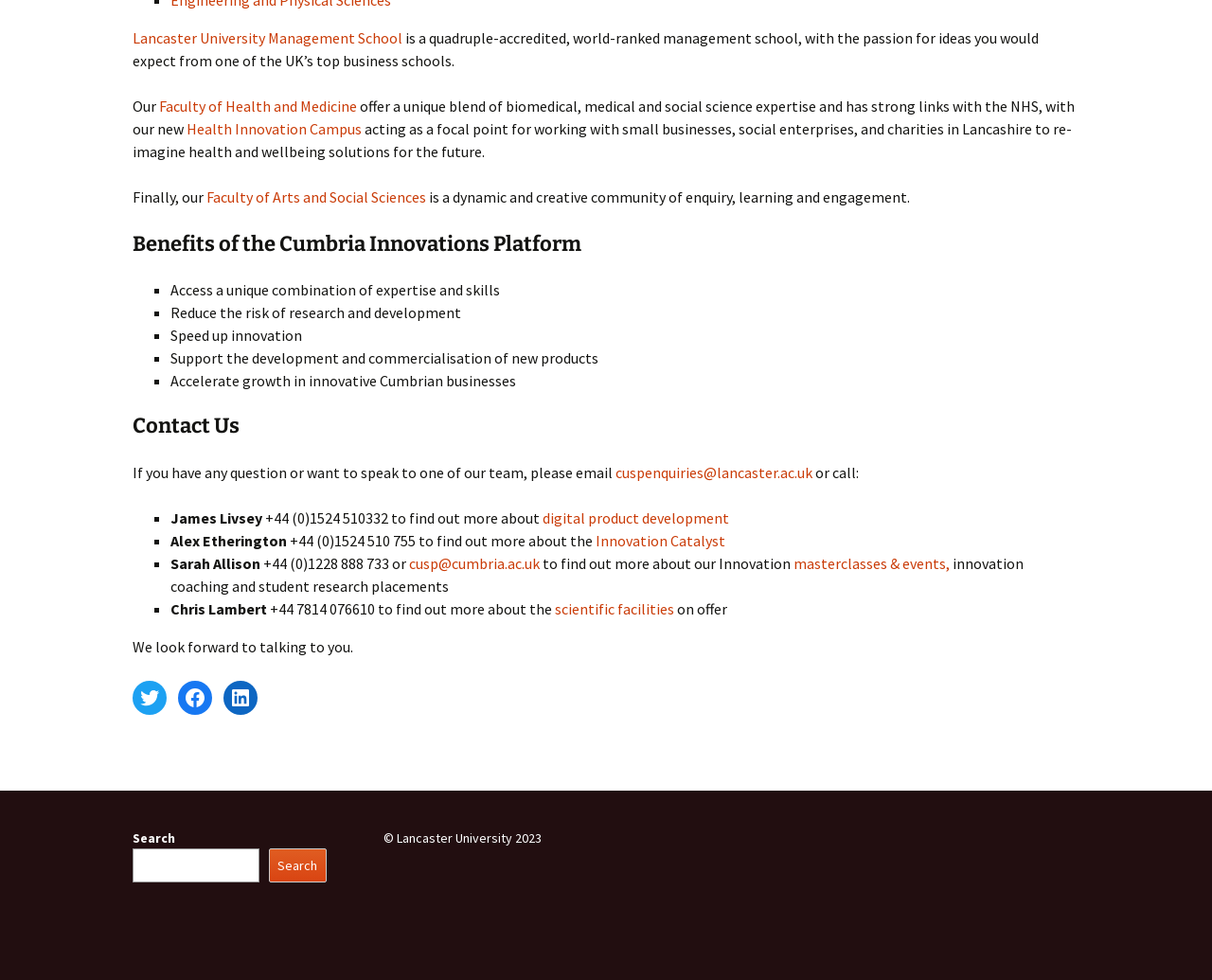Provide a single word or phrase to answer the given question: 
What social media platforms are available?

Twitter, Facebook, LinkedIn